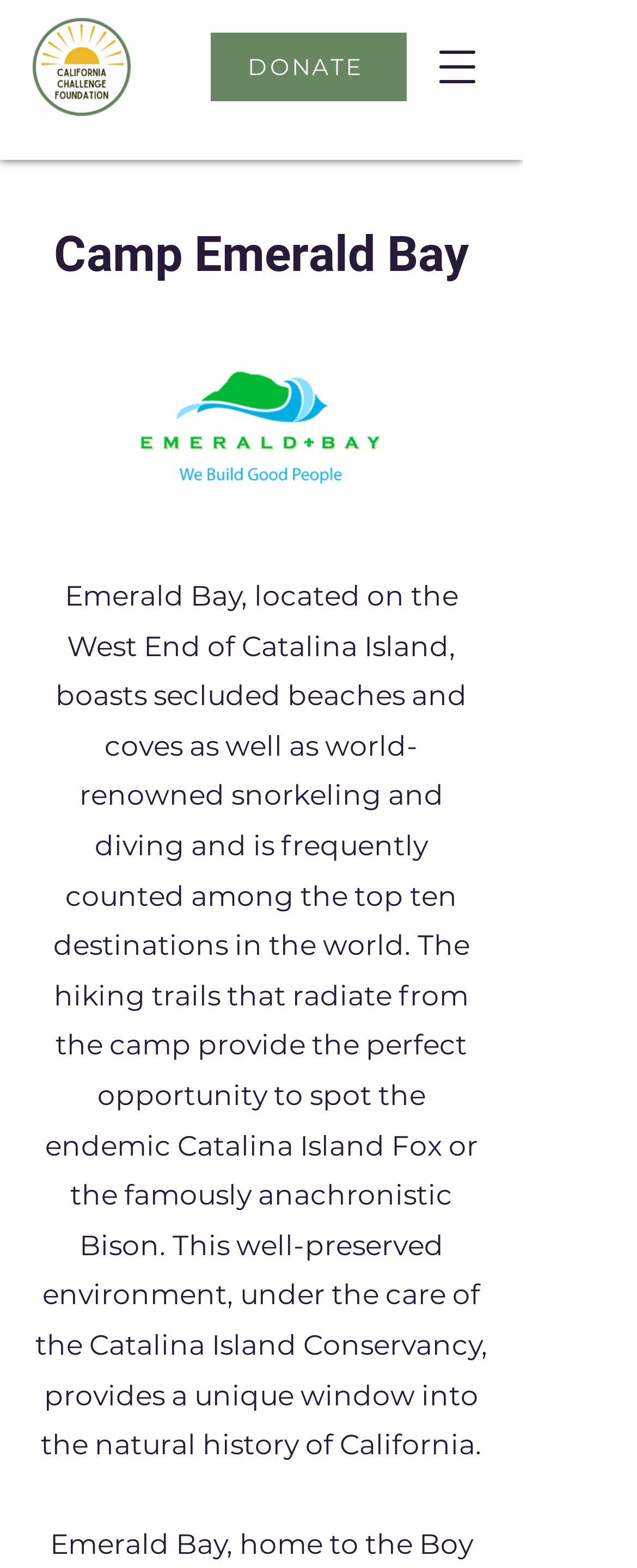Respond to the question below with a single word or phrase:
What is the type of image displayed on the webpage?

Untitled-4.png